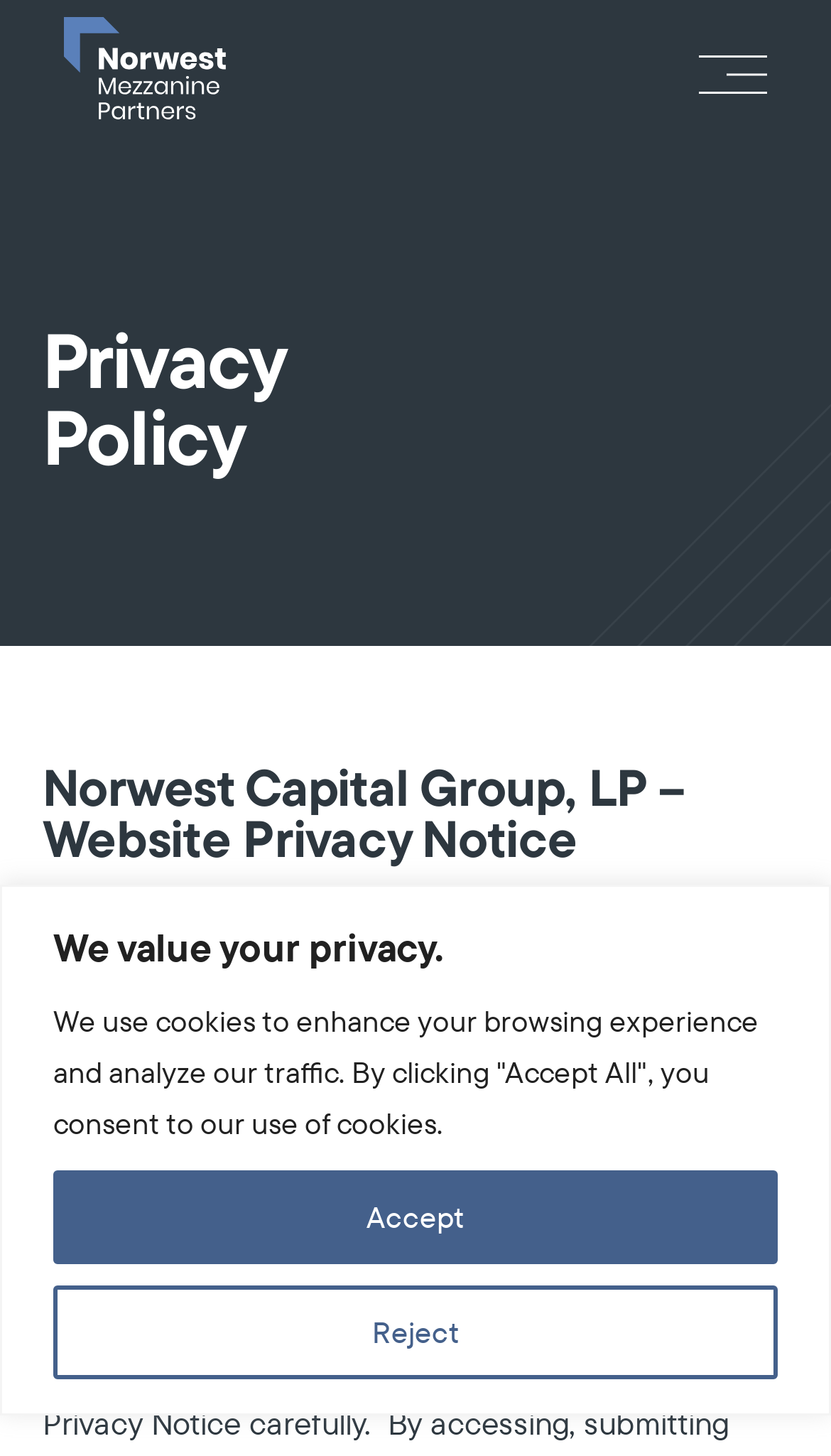What are the main sections of the website?
Please provide a detailed answer to the question.

The main sections of the website can be found in the top navigation bar, where there are four links: 'APPROACH', 'TEAM', 'PORTFOLIO', and 'NEWS'.